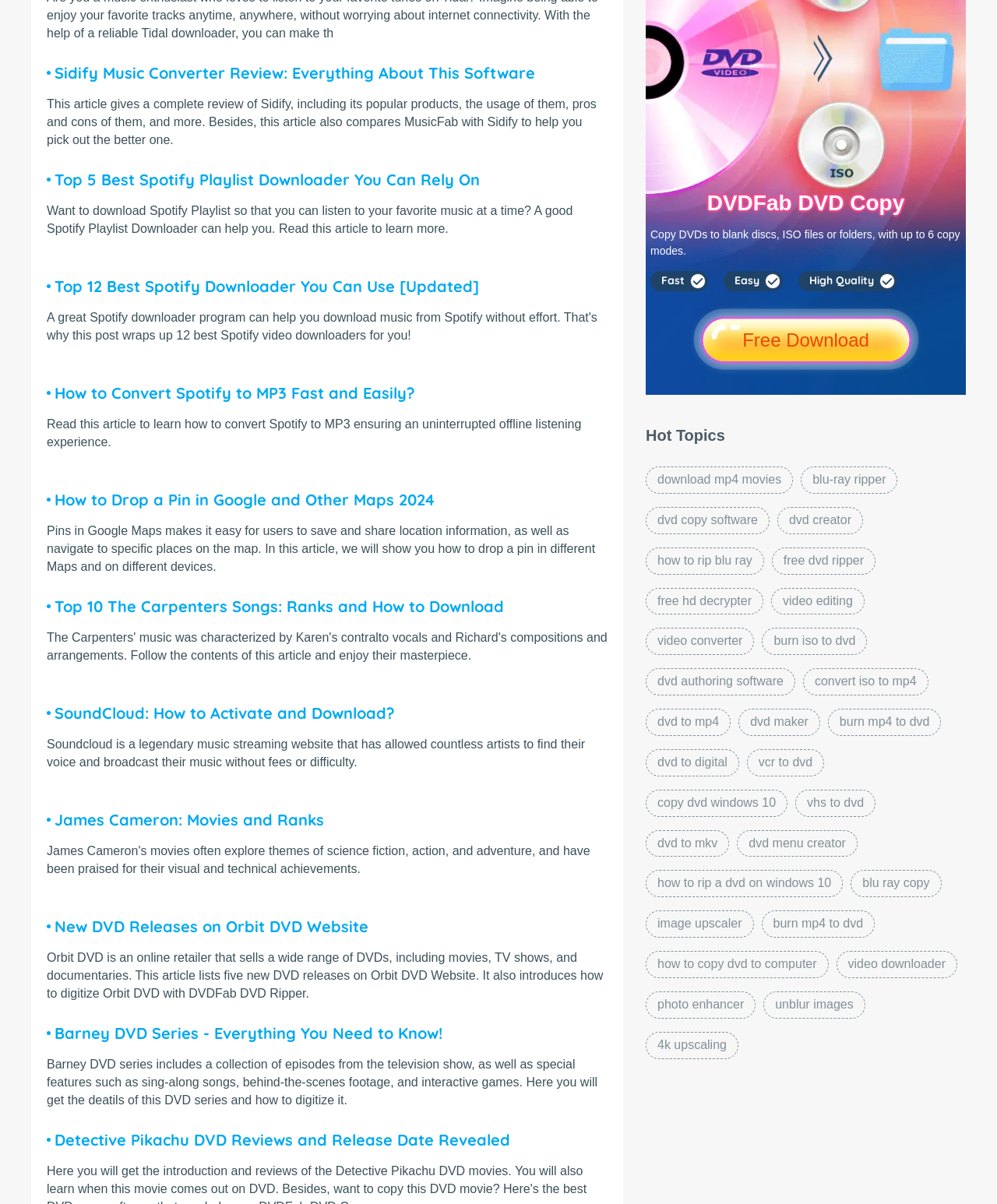Given the description of the UI element: "burn mp4 to dvd", predict the bounding box coordinates in the form of [left, top, right, bottom], with each value being a float between 0 and 1.

[0.764, 0.756, 0.877, 0.779]